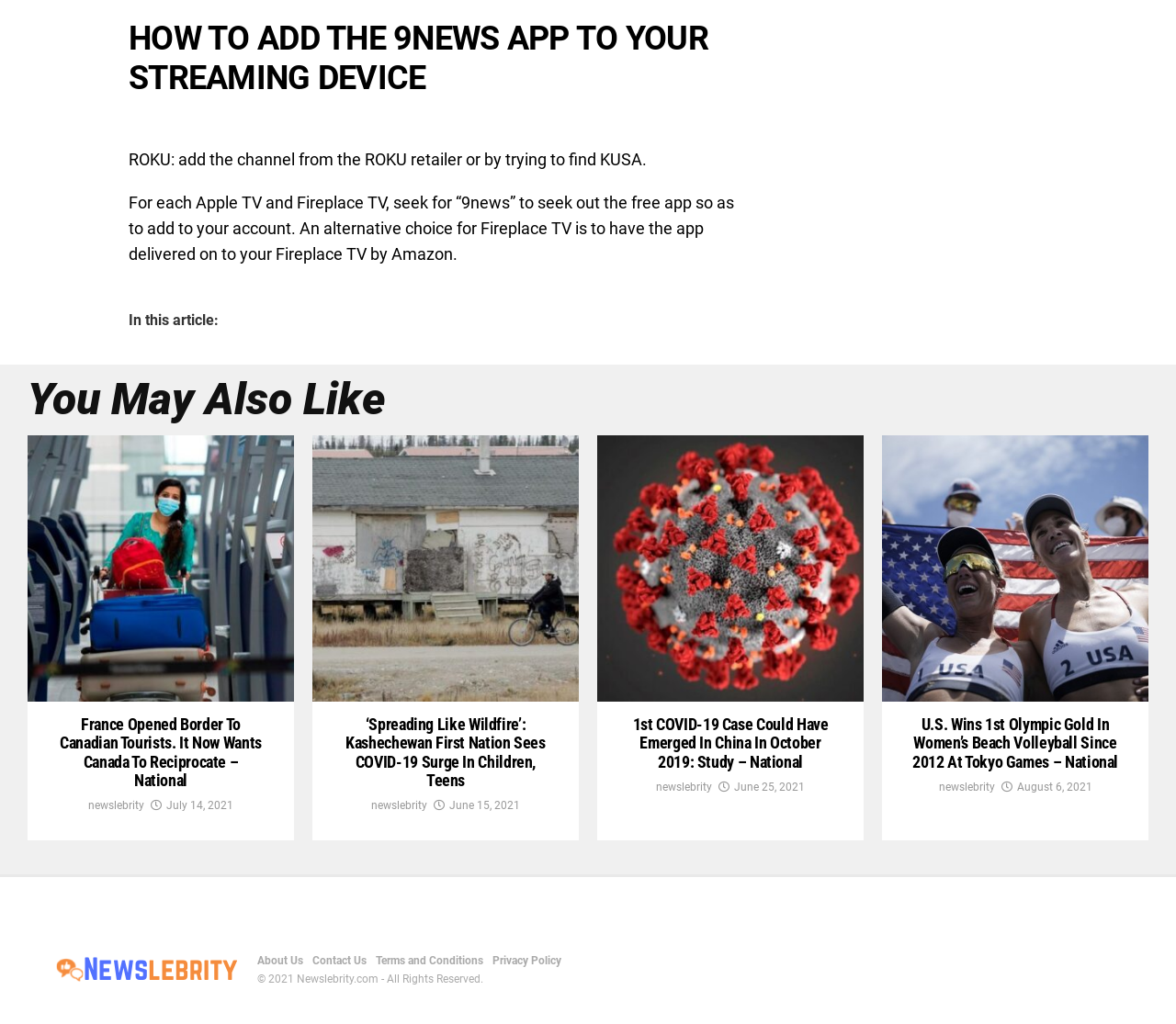Kindly determine the bounding box coordinates for the area that needs to be clicked to execute this instruction: "Click on 'About Us'".

[0.219, 0.931, 0.258, 0.944]